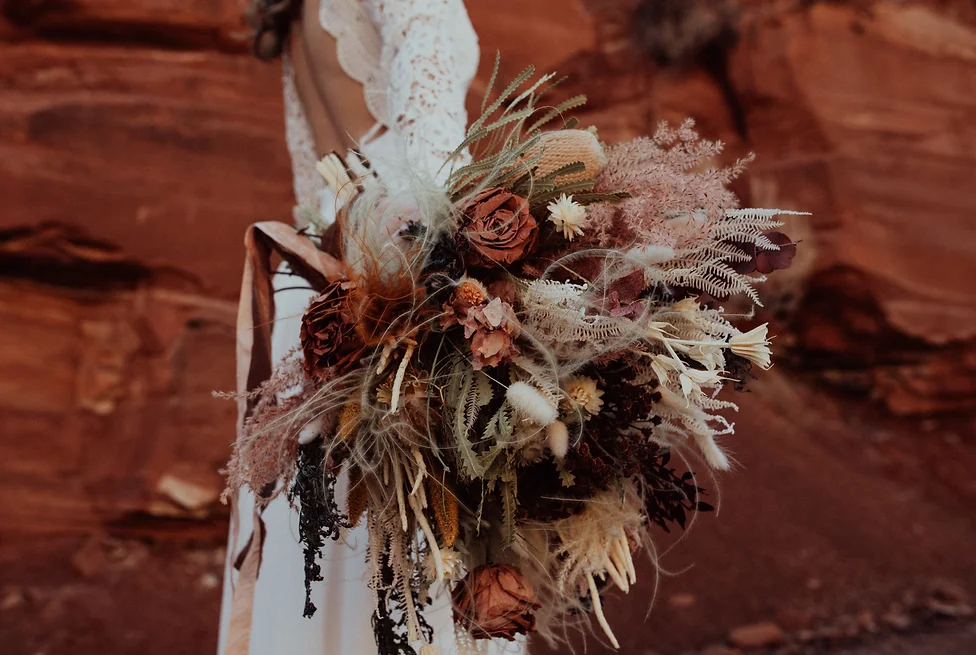Utilize the information from the image to answer the question in detail:
What is the material of the bride's sleeves?

The caption describes the bride's sleeves as 'intricate lace sleeves', indicating that the material of the bride's sleeves is lace.